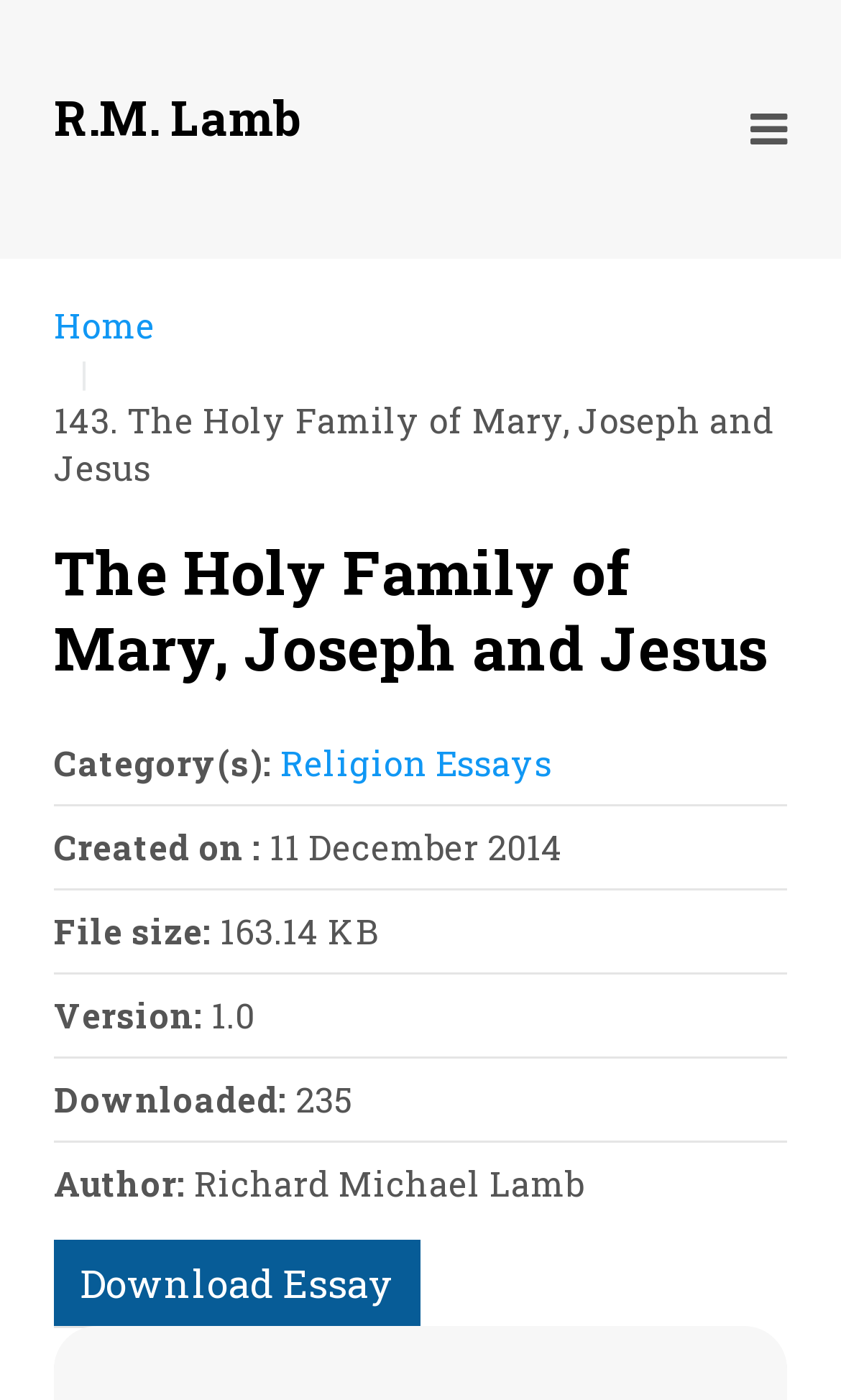Give the bounding box coordinates for the element described by: "Home".

[0.064, 0.216, 0.185, 0.249]